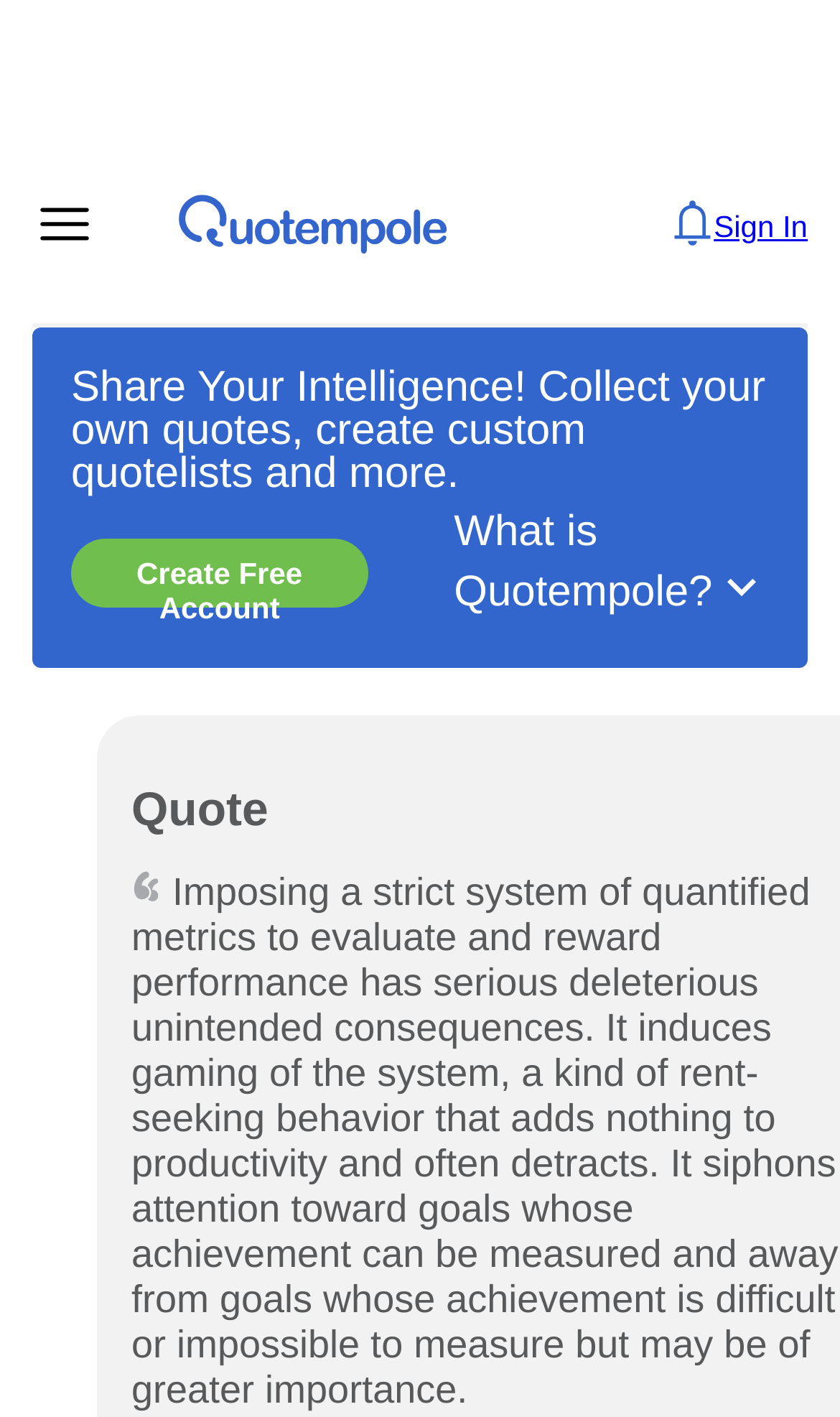Provide a thorough description of the webpage's content and layout.

The webpage features a quote by Michael Edesess, prominently displayed in the center of the page. The quote is a lengthy passage of text that discusses the unintended consequences of imposing a strict system of quantified metrics to evaluate and reward performance. 

At the top left of the page, there is a small image, and next to it, the Quotempole logo is displayed as a link. On the top right, there is another small image, and a "Sign In" link is positioned nearby. 

Below the Quotempole logo, a brief description of the website's features is provided, stating "Share Your Intelligence! Collect your own quotes, create custom quotelists and more." A "Create Free Account" button is placed below this description, aligned to the left. 

On the right side of the page, a section titled "What is Quotempole?" is displayed, accompanied by a downward-pointing arrow icon. 

The quote by Michael Edesess is preceded by a heading that simply reads "Quote", and an icon of a quote mark is displayed next to it. The quote itself spans almost the entire width of the page, with a small gap on the left side.